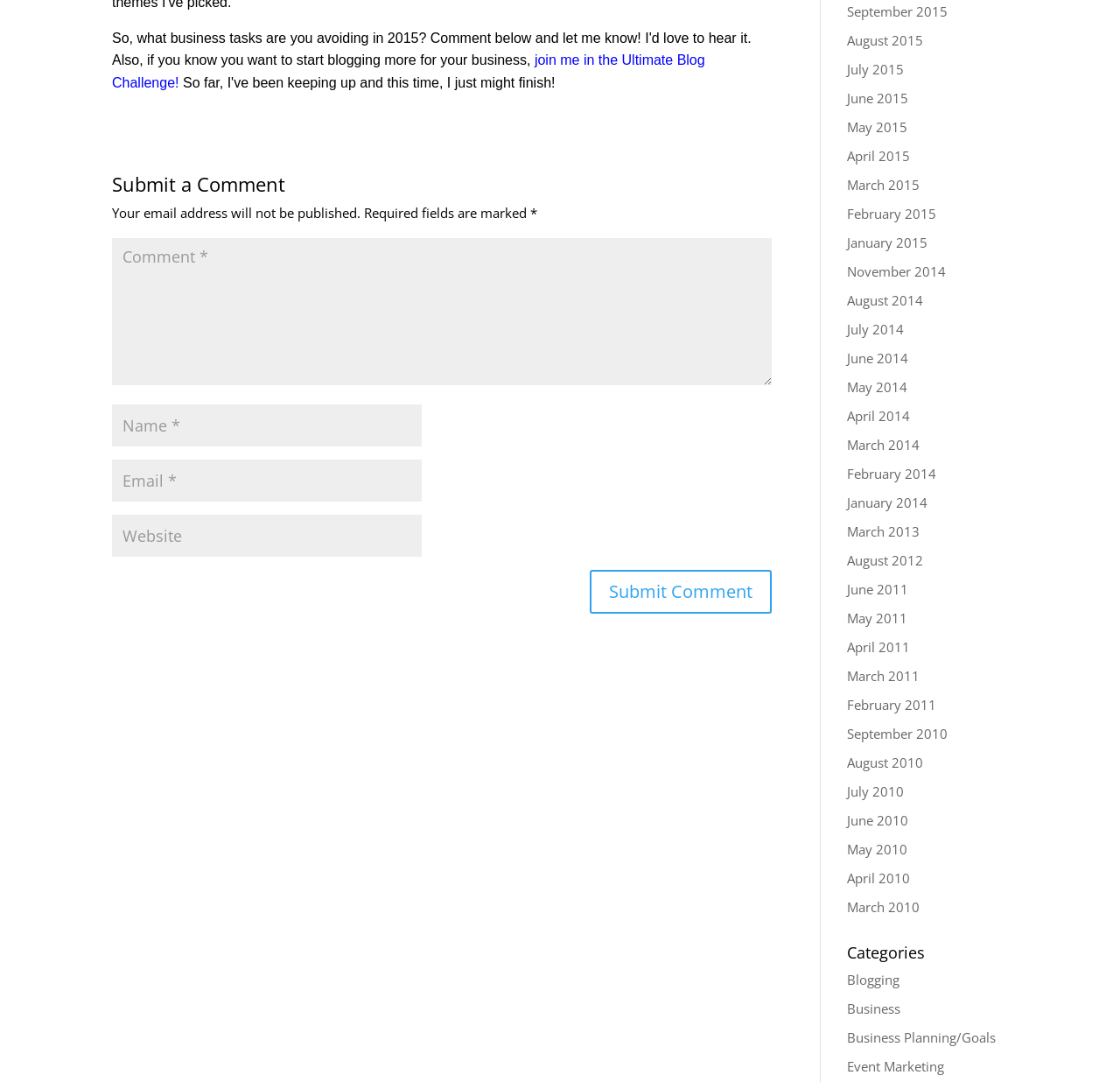Kindly determine the bounding box coordinates for the area that needs to be clicked to execute this instruction: "Submit a comment".

[0.527, 0.527, 0.689, 0.567]